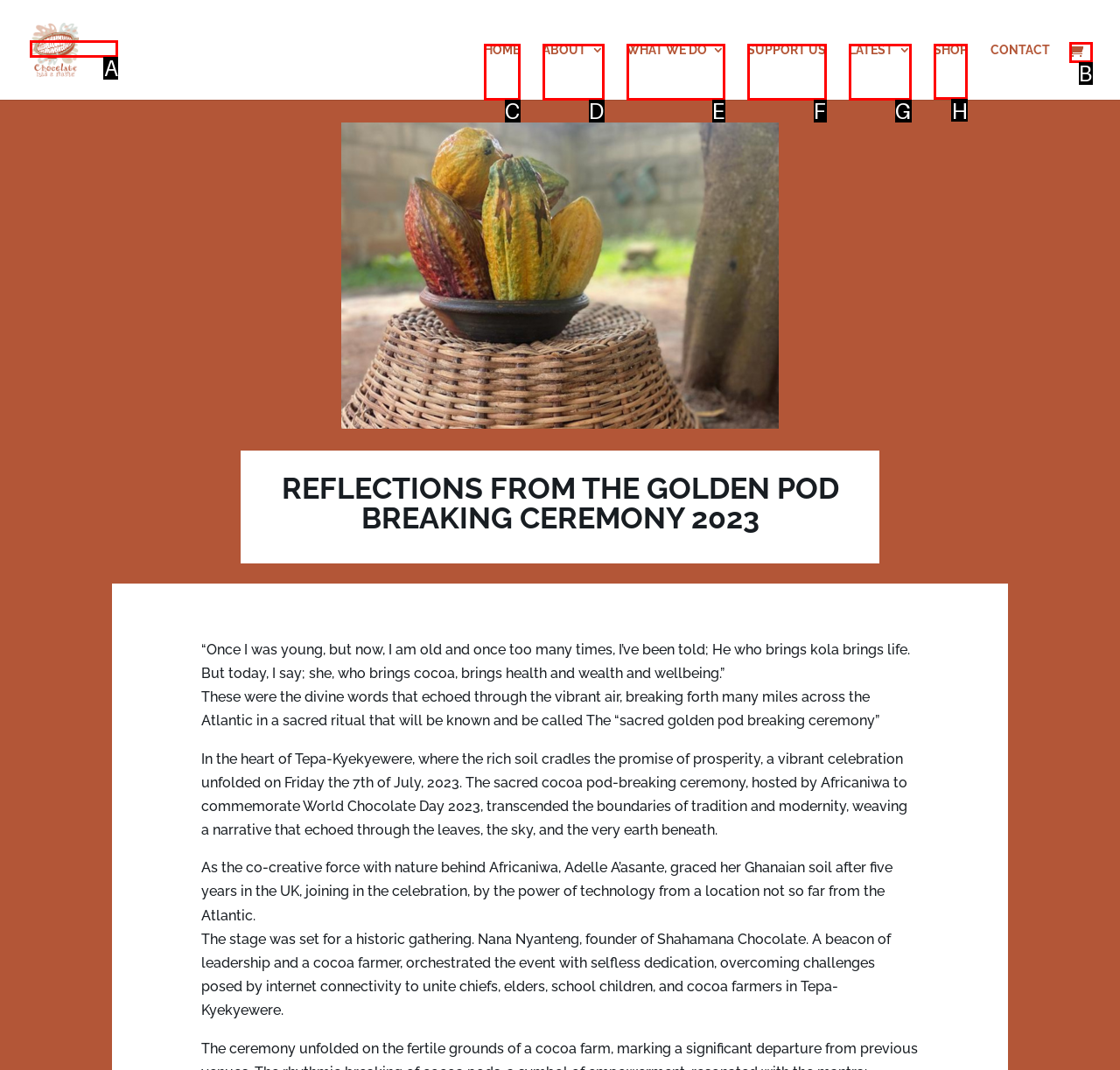Which lettered option should I select to achieve the task: Click the Warrior Trading News Articles link according to the highlighted elements in the screenshot?

None